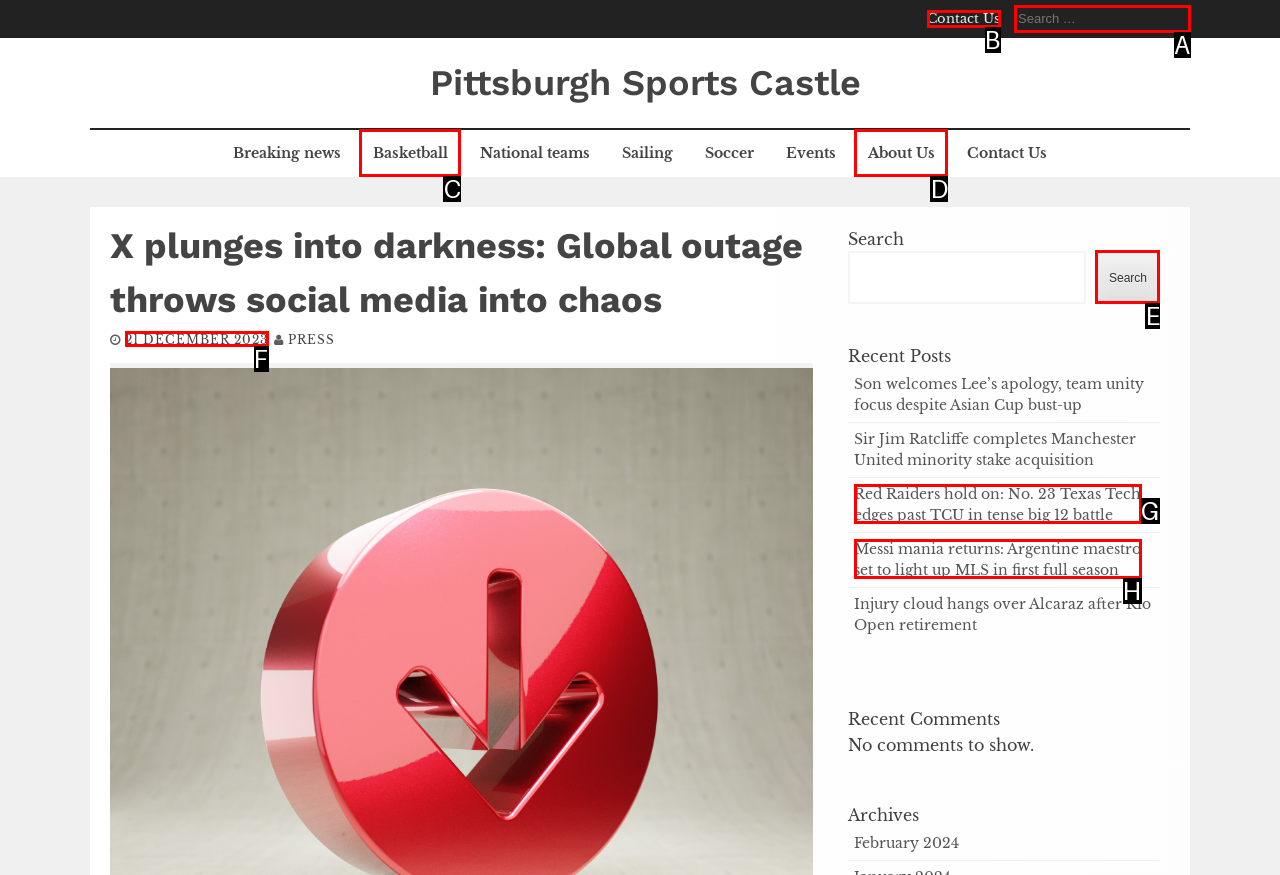Select the HTML element that fits the following description: 21 December 2023
Provide the letter of the matching option.

F